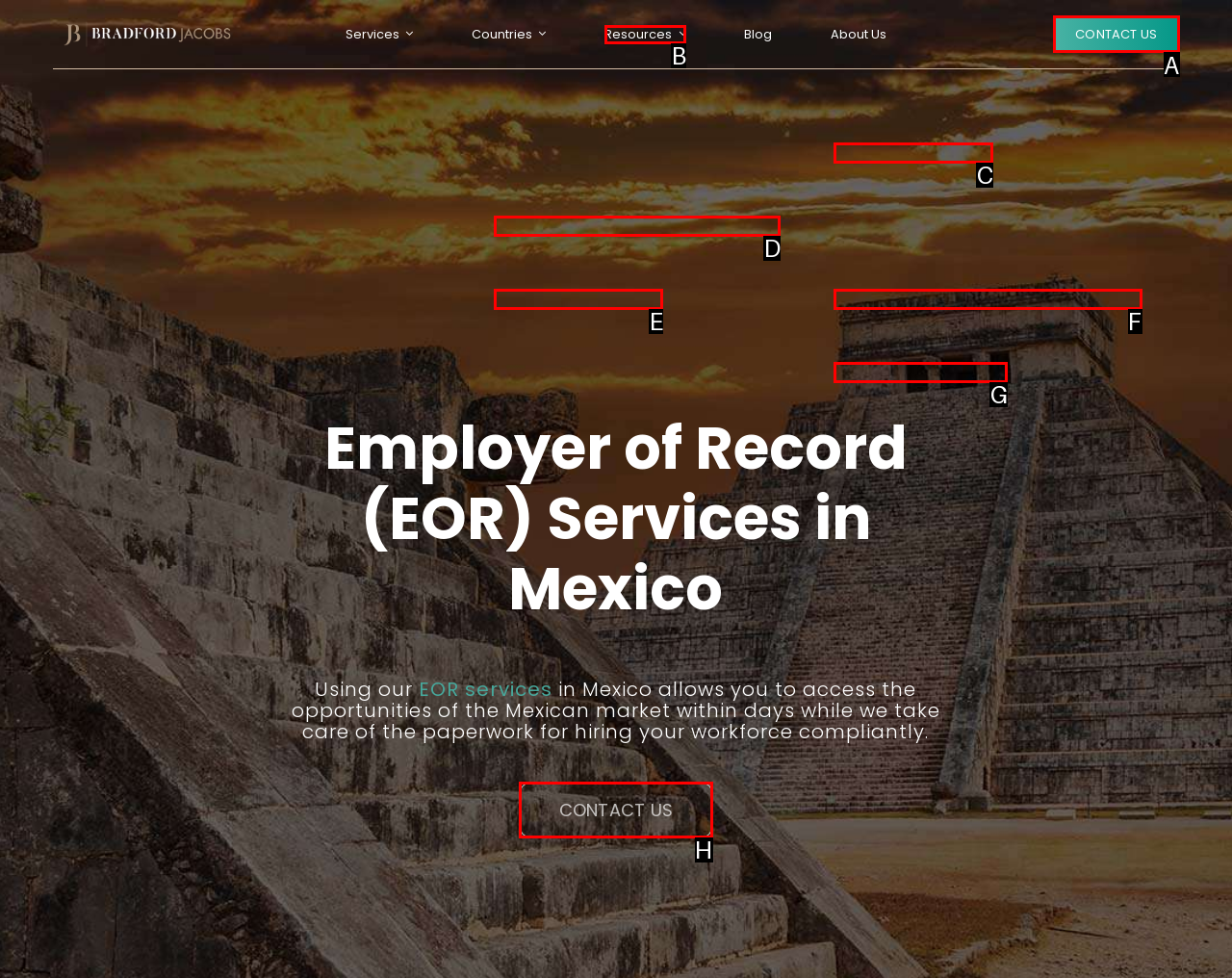Based on the element description: Global Employment Organisation, choose the HTML element that matches best. Provide the letter of your selected option.

F